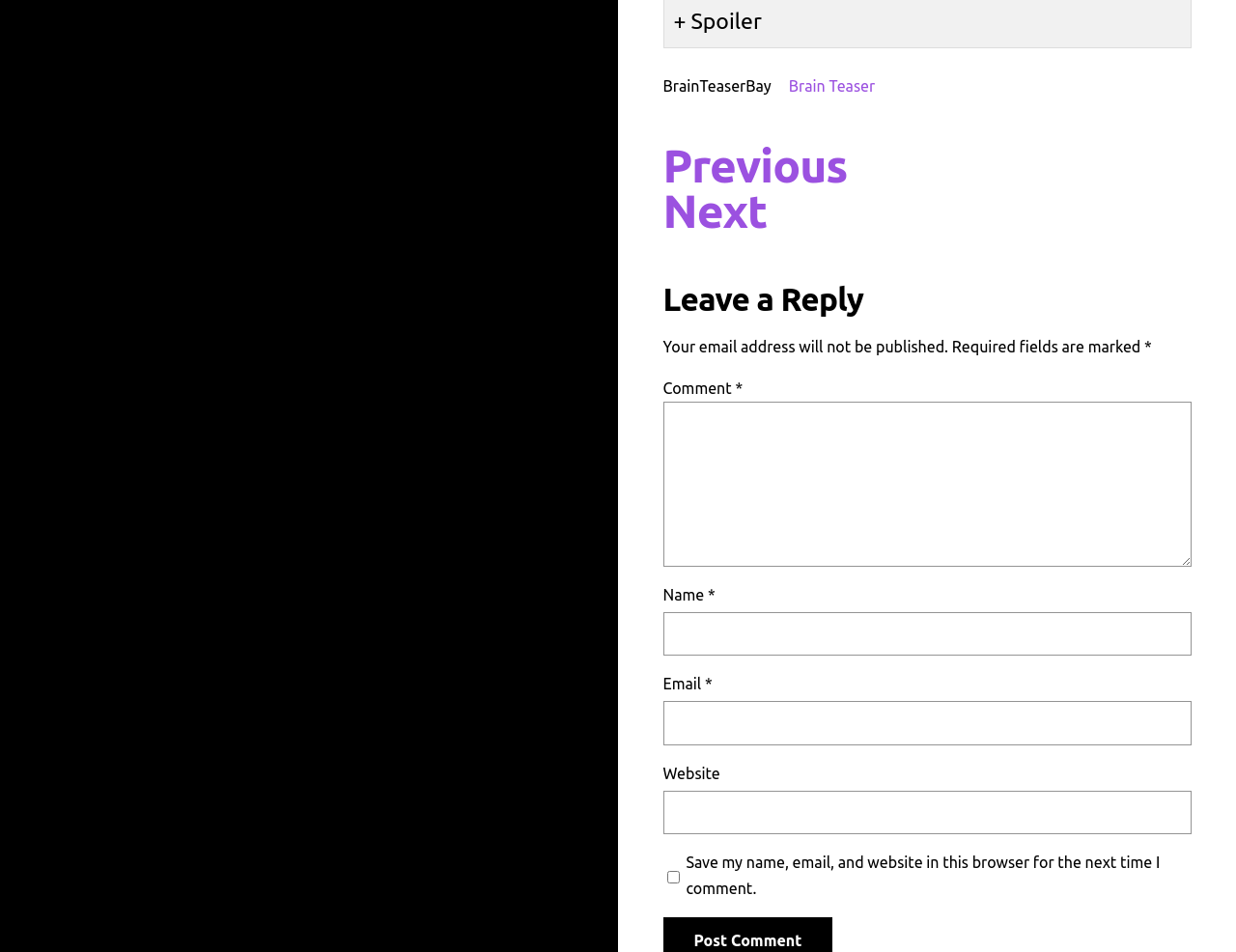Identify the bounding box coordinates for the UI element mentioned here: "Previous". Provide the coordinates as four float values between 0 and 1, i.e., [left, top, right, bottom].

[0.536, 0.146, 0.686, 0.2]